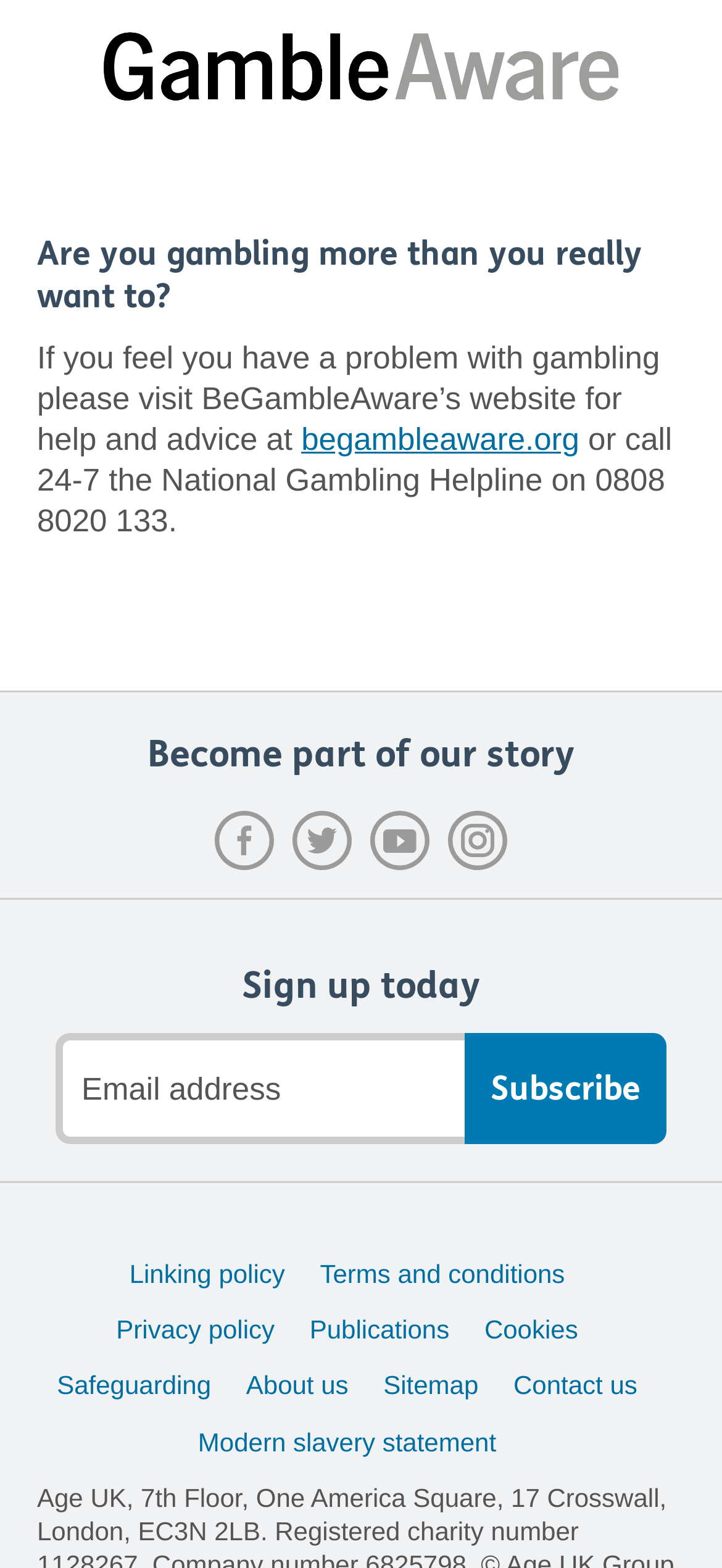What is the helpline number for gambling issues?
Based on the image, answer the question in a detailed manner.

The helpline number can be found in the text 'or call 24-7 the National Gambling Helpline on 0808 8020 133.' which is located below the heading 'Are you gambling more than you really want to?'.